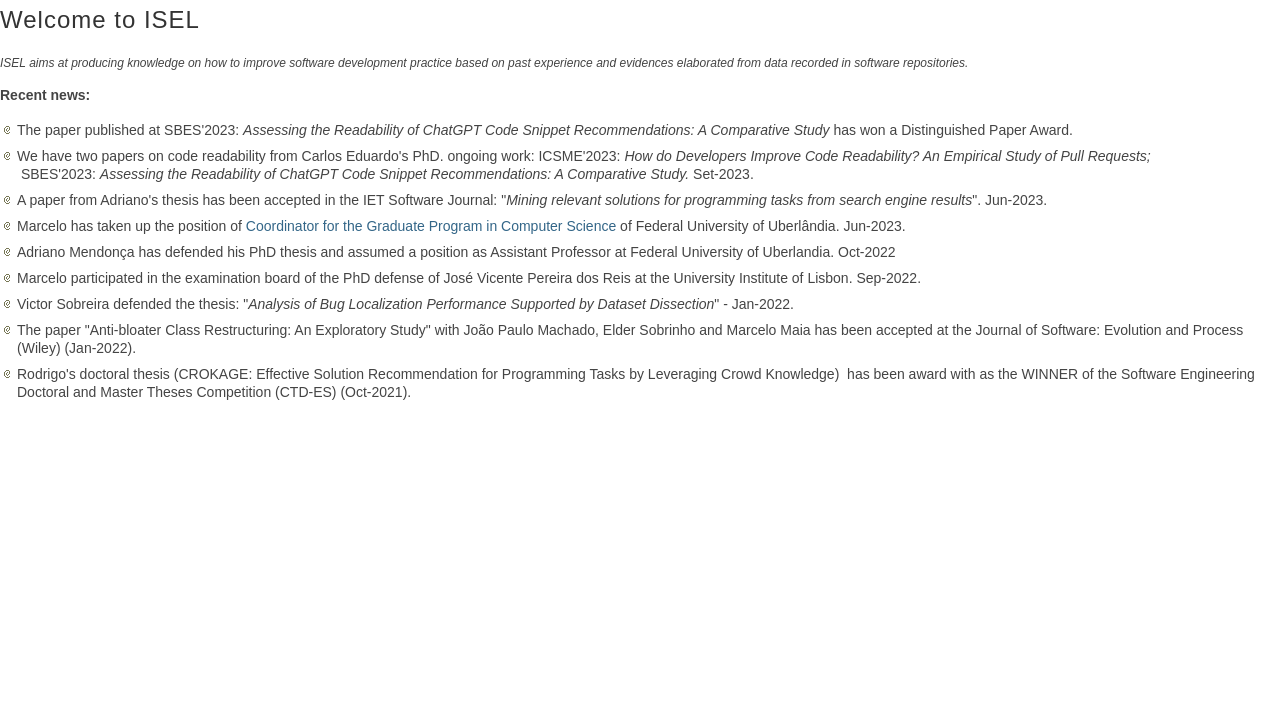Craft a detailed narrative of the webpage's structure and content.

The webpage is the homepage of the Intelligent Software Engineering Lab (ISEL). At the top, there is a heading that reads "Welcome to ISEL". Below the heading, there is a brief description of ISEL's mission, stating that it aims to improve software development practices based on past experiences and evidence from software repositories.

Further down, there is a section labeled "Recent news:", which lists several news articles or announcements. The first article is about a paper titled "Assessing the Readability of ChatGPT Code Snippet Recommendations: A Comparative Study" that won a Distinguished Paper Award. The second article discusses an empirical study on how developers improve code readability through pull requests. The third article announces that a paper from Adriano's thesis has been accepted in the IET Software Journal.

The list of news articles continues, with each item separated by a list marker. The fourth article mentions that Marcelo has taken up the position of Coordinator for the Graduate Program in Computer Science at Federal University of Uberlândia. The fifth article announces that Adriano Mendonça has defended his PhD thesis and assumed a position as Assistant Professor at Federal University of Uberlandia. The sixth article mentions that Marcelo participated in the examination board of the PhD defense of José Vicente Pereira dos Reis at the University Institute of Lisbon.

The list of news articles goes on, with each item describing a different event or achievement, such as Victor Sobreira defending his thesis, and the acceptance of a paper titled "Anti-bloater Class Restructuring: An Exploratory Study" at the Journal of Software: Evolution and Process.